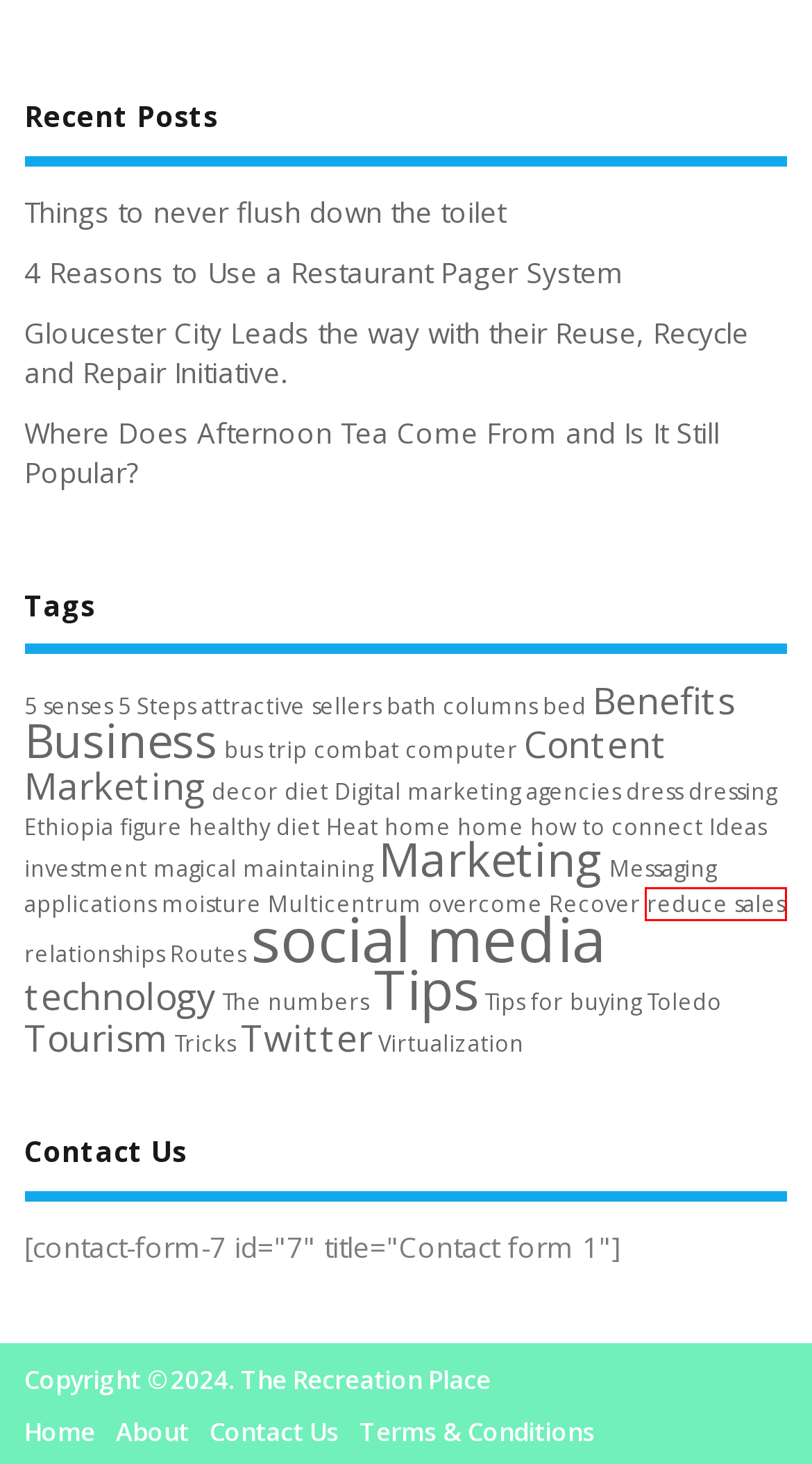Review the screenshot of a webpage which includes a red bounding box around an element. Select the description that best fits the new webpage once the element in the bounding box is clicked. Here are the candidates:
A. Things to never flush down the toilet – The Recreation Place
B. Tips – The Recreation Place
C. Twitter – The Recreation Place
D. reduce sales – The Recreation Place
E. Ideas – The Recreation Place
F. Tricks – The Recreation Place
G. dressing – The Recreation Place
H. figure – The Recreation Place

D